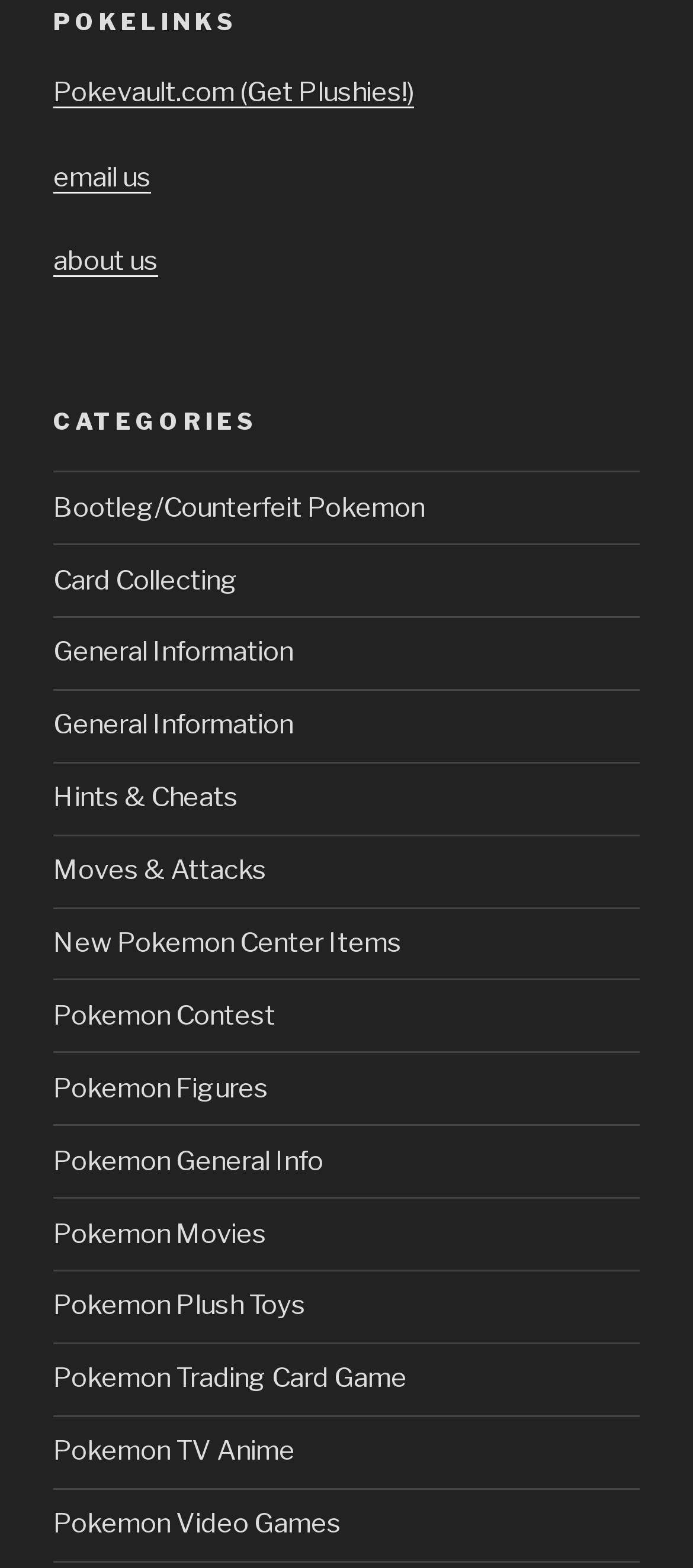Locate the bounding box coordinates of the clickable area to execute the instruction: "email us". Provide the coordinates as four float numbers between 0 and 1, represented as [left, top, right, bottom].

[0.077, 0.103, 0.218, 0.123]